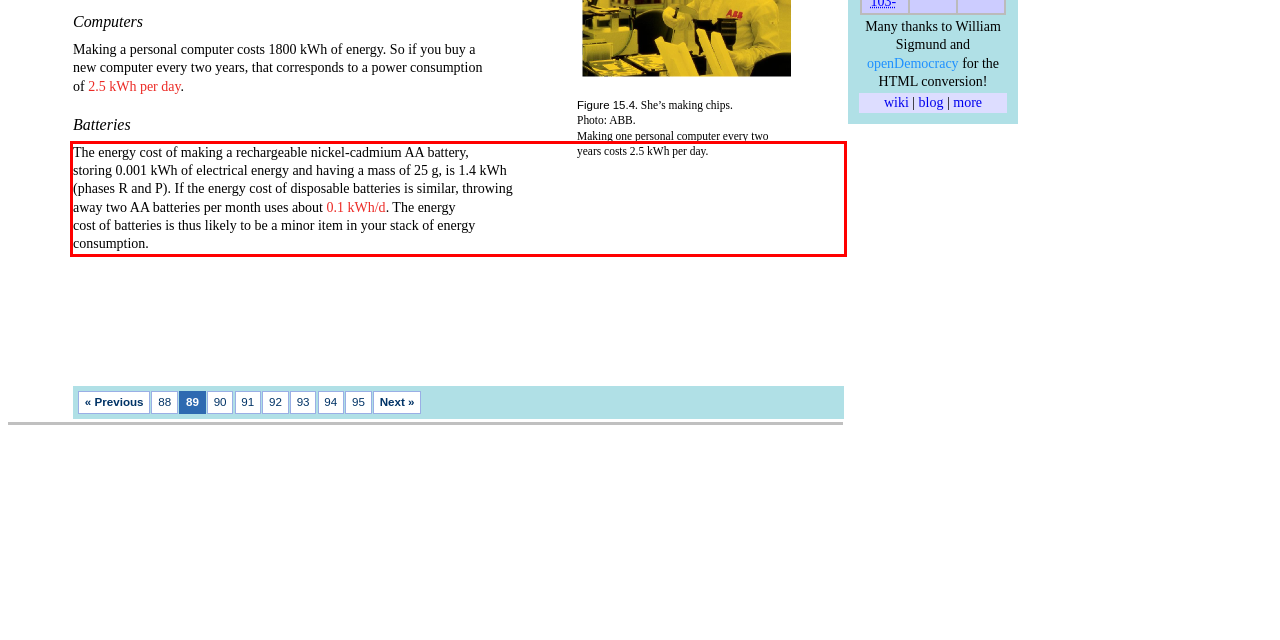You have a screenshot of a webpage where a UI element is enclosed in a red rectangle. Perform OCR to capture the text inside this red rectangle.

The energy cost of making a rechargeable nickel-cadmium AA battery, storing 0.001 kWh of electrical energy and having a mass of 25 g, is 1.4 kWh (phases R and P). If the energy cost of disposable batteries is similar, throwing away two AA batteries per month uses about 0.1 kWh/d. The energy cost of batteries is thus likely to be a minor item in your stack of energy consumption.